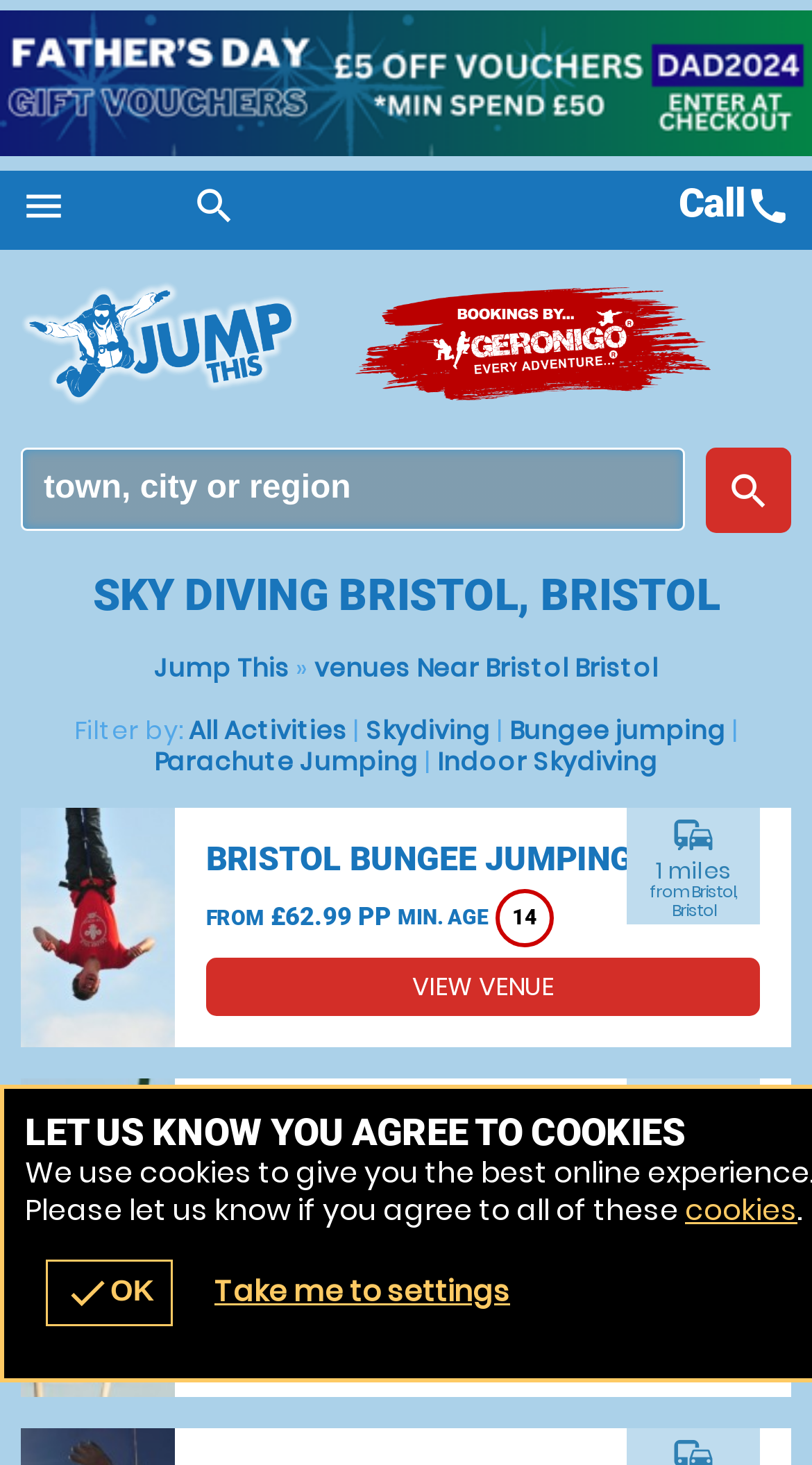Locate the heading on the webpage and return its text.

SKY DIVING BRISTOL, BRISTOL